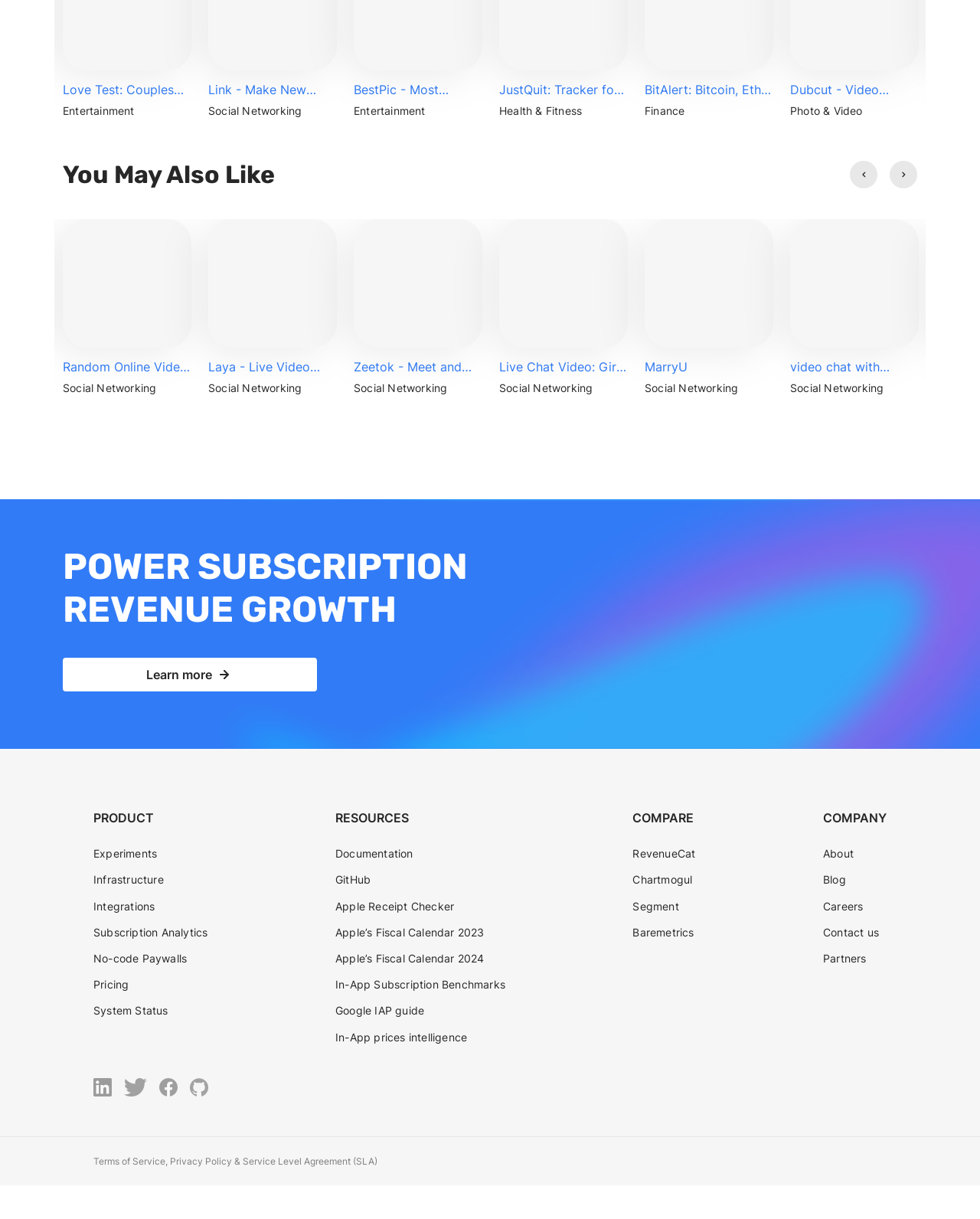Given the webpage screenshot, identify the bounding box of the UI element that matches this description: "Learn more".

[0.064, 0.54, 0.323, 0.567]